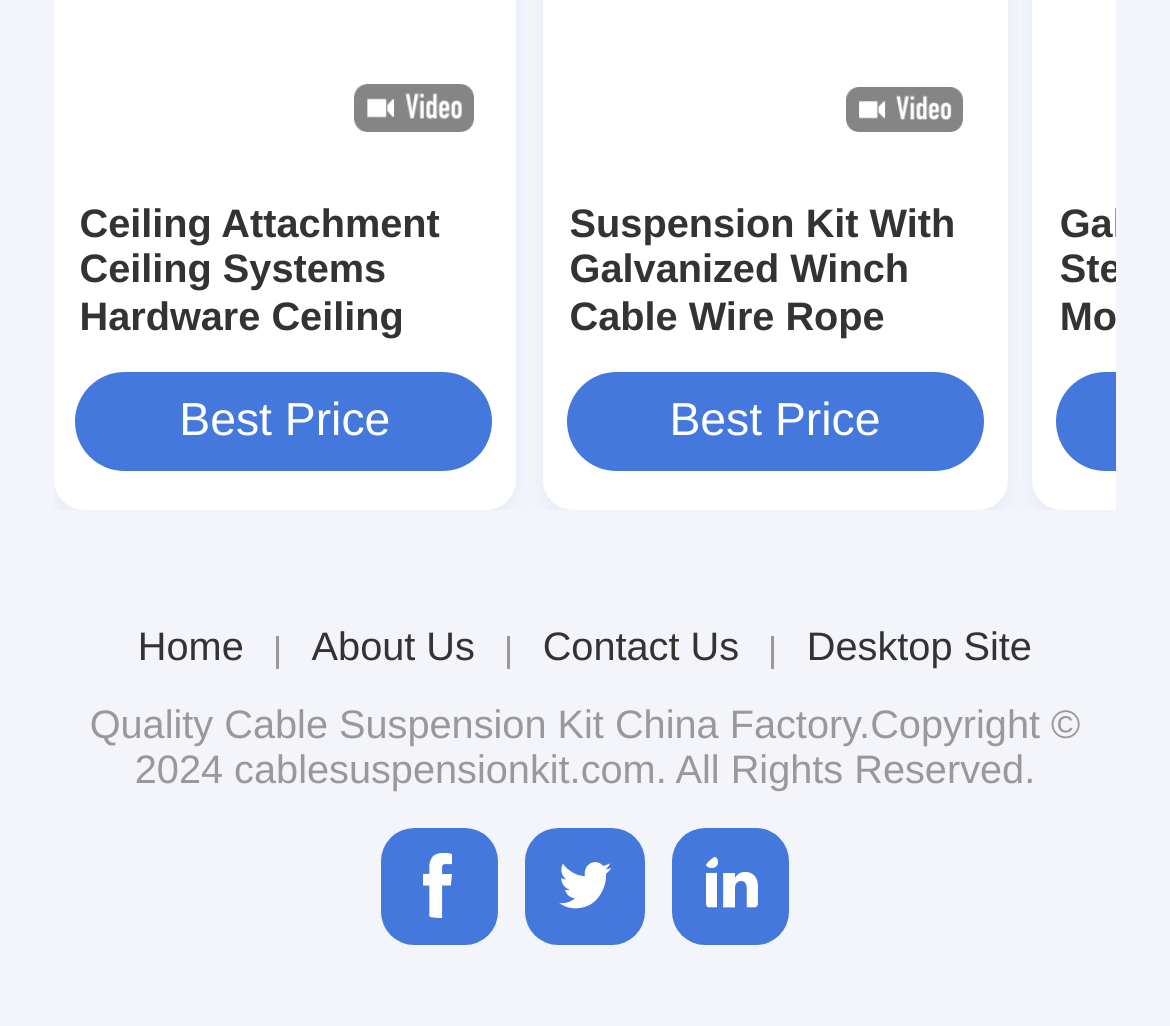Please determine the bounding box coordinates of the element to click on in order to accomplish the following task: "Get Best Price". Ensure the coordinates are four float numbers ranging from 0 to 1, i.e., [left, top, right, bottom].

[0.065, 0.363, 0.422, 0.46]